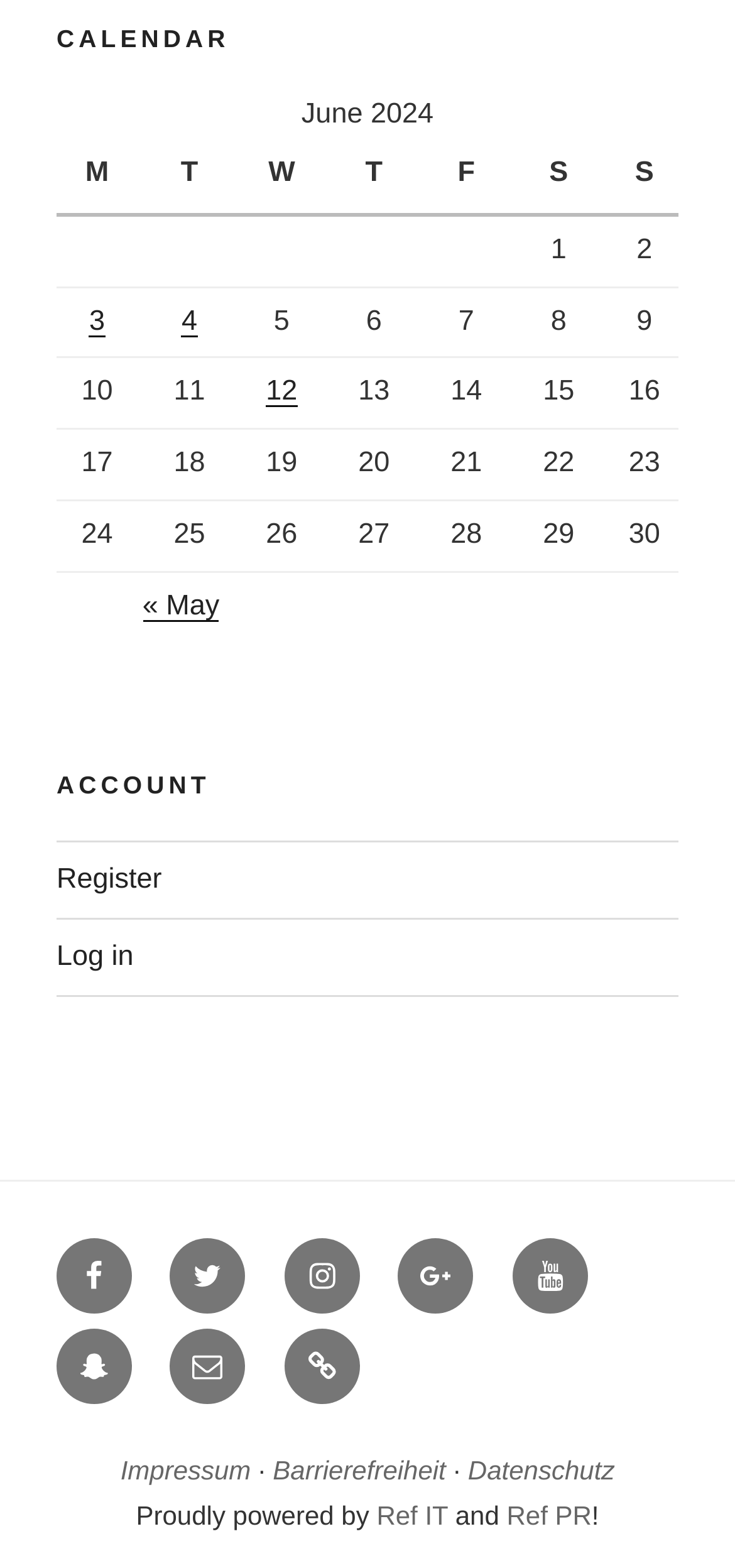Calculate the bounding box coordinates of the UI element given the description: "Your Stuve via Mail".

[0.232, 0.848, 0.334, 0.896]